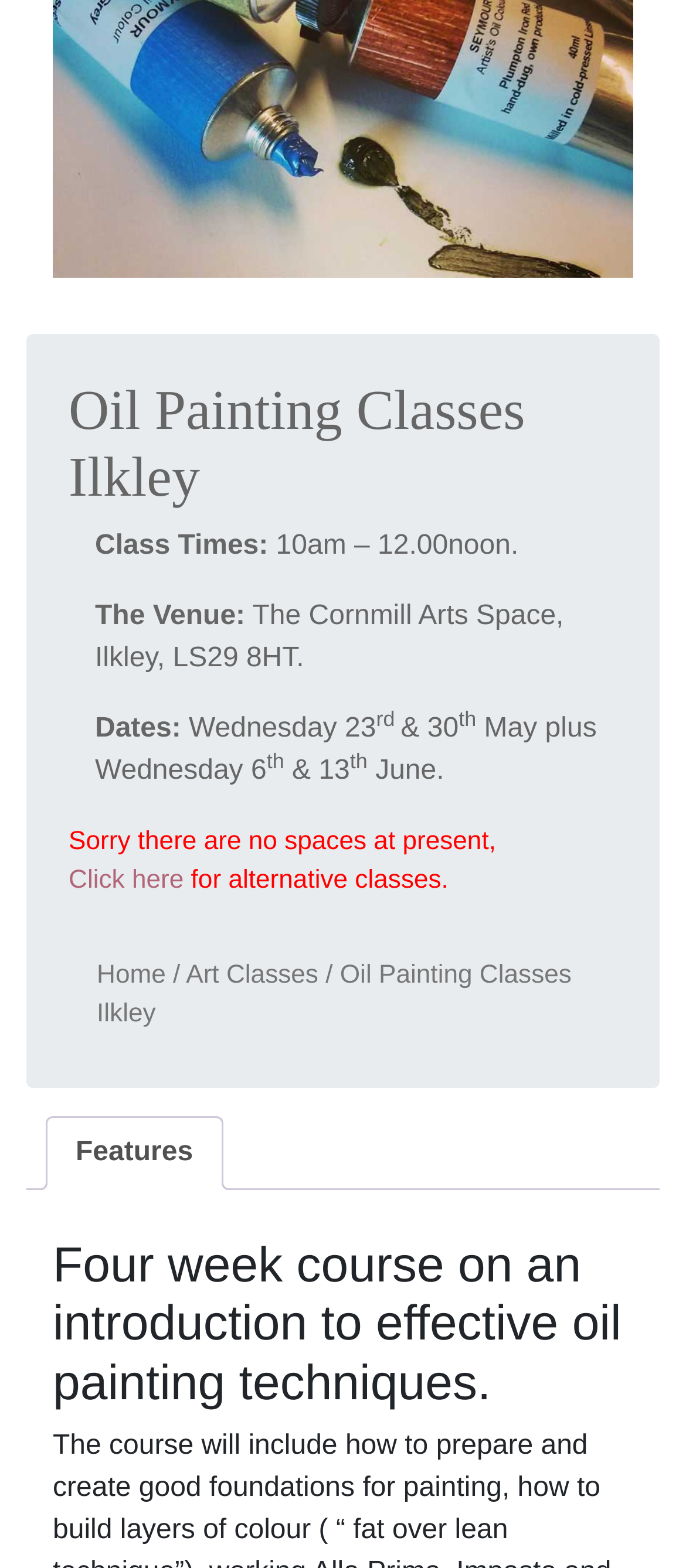Locate the UI element described as follows: "Home". Return the bounding box coordinates as four float numbers between 0 and 1 in the order [left, top, right, bottom].

[0.141, 0.613, 0.242, 0.631]